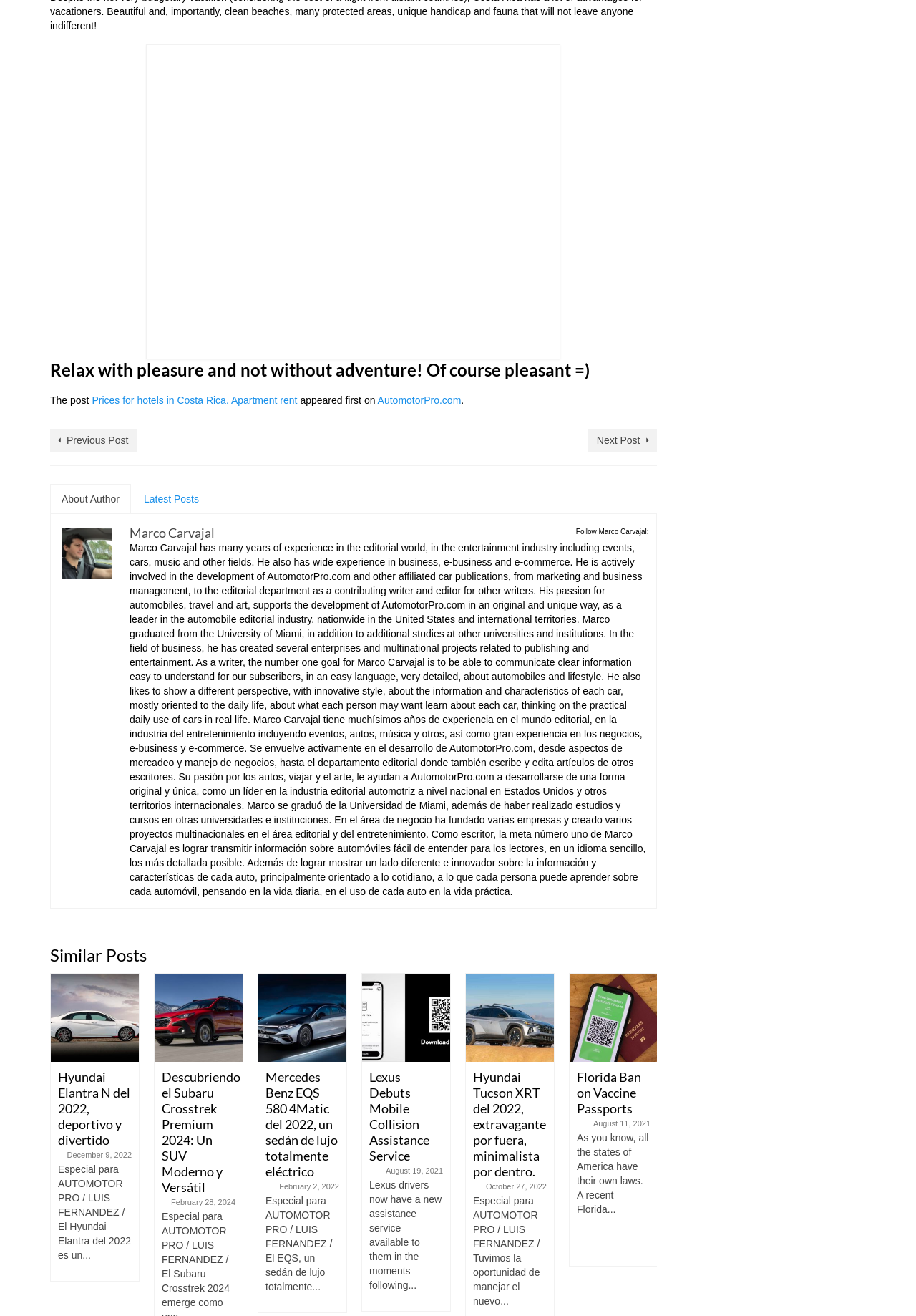Determine the bounding box for the HTML element described here: "AutomotorPro.com". The coordinates should be given as [left, top, right, bottom] with each number being a float between 0 and 1.

[0.412, 0.3, 0.503, 0.308]